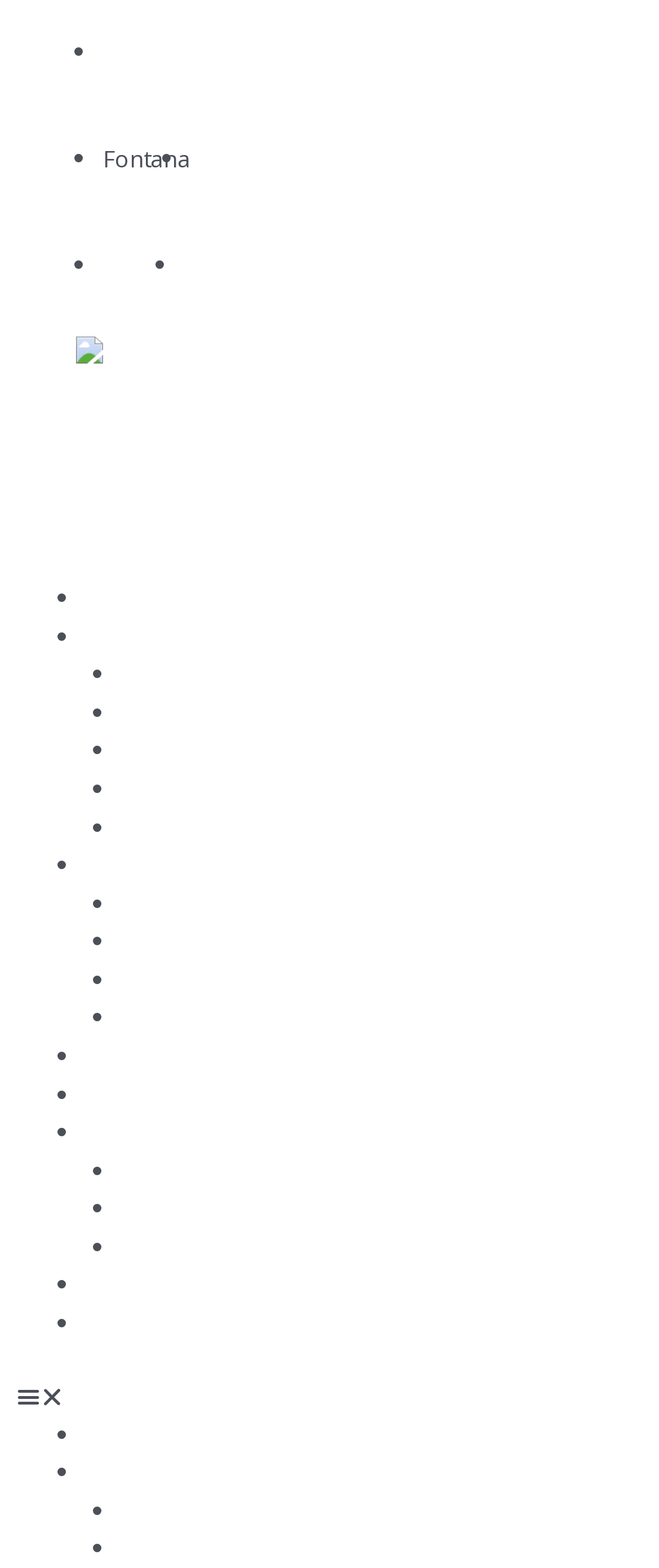Given the element description AC Repair, predict the bounding box coordinates for the UI element in the webpage screenshot. The format should be (top-left x, top-left y, bottom-right x, bottom-right y), and the values should be between 0 and 1.

[0.183, 0.566, 0.342, 0.586]